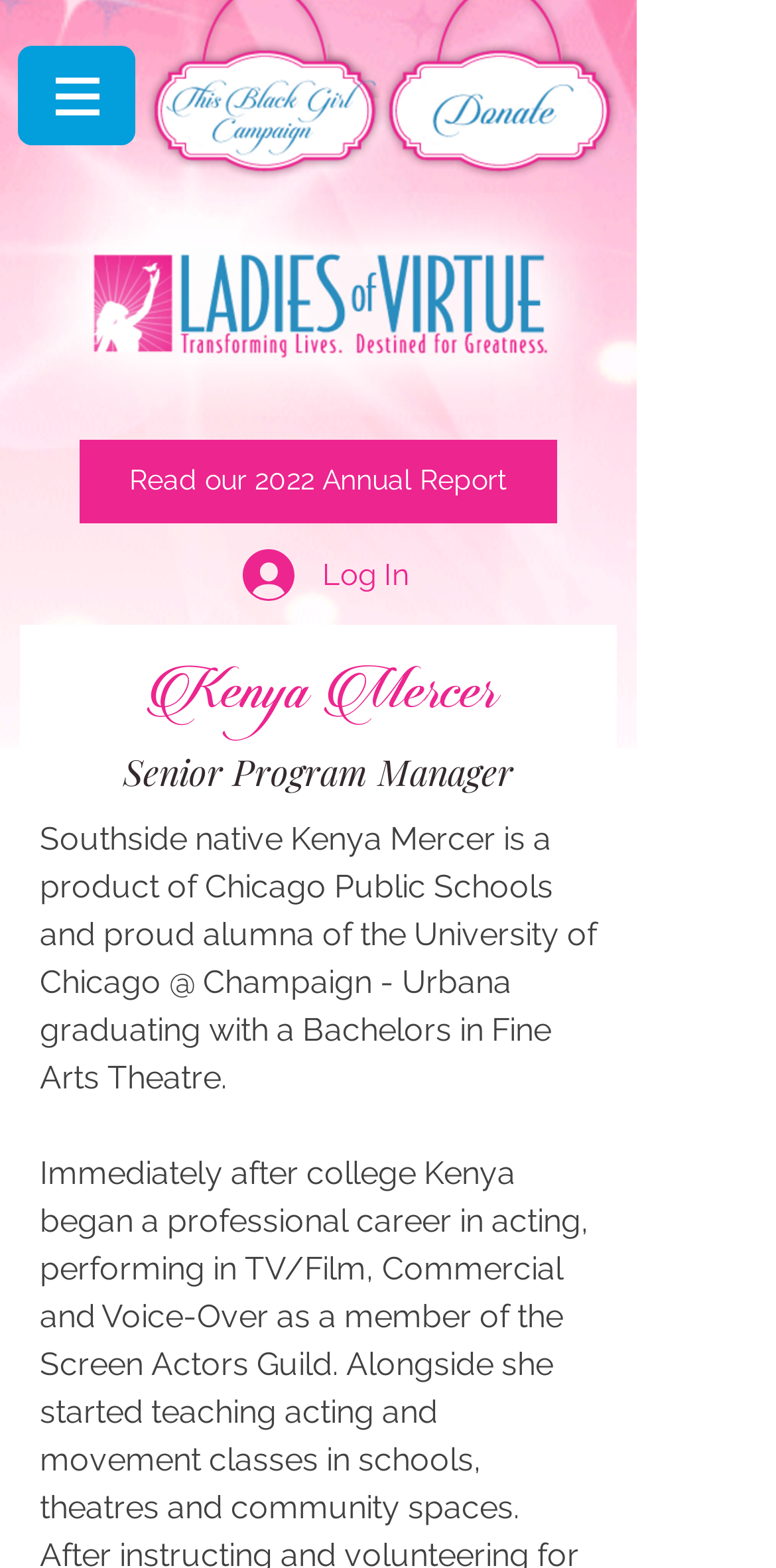Determine the bounding box for the HTML element described here: "Read our 2022 Annual Report". The coordinates should be given as [left, top, right, bottom] with each number being a float between 0 and 1.

[0.103, 0.28, 0.718, 0.334]